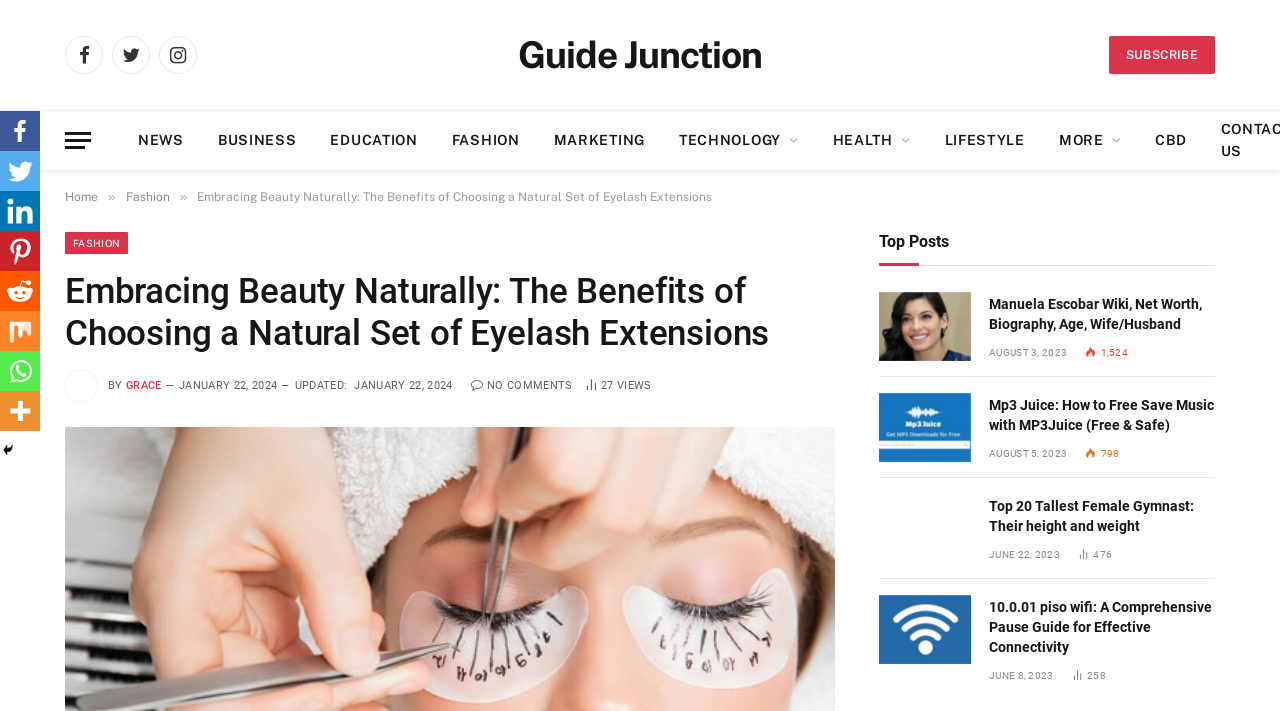Determine the bounding box coordinates for the region that must be clicked to execute the following instruction: "Click on Facebook link".

[0.051, 0.051, 0.08, 0.104]